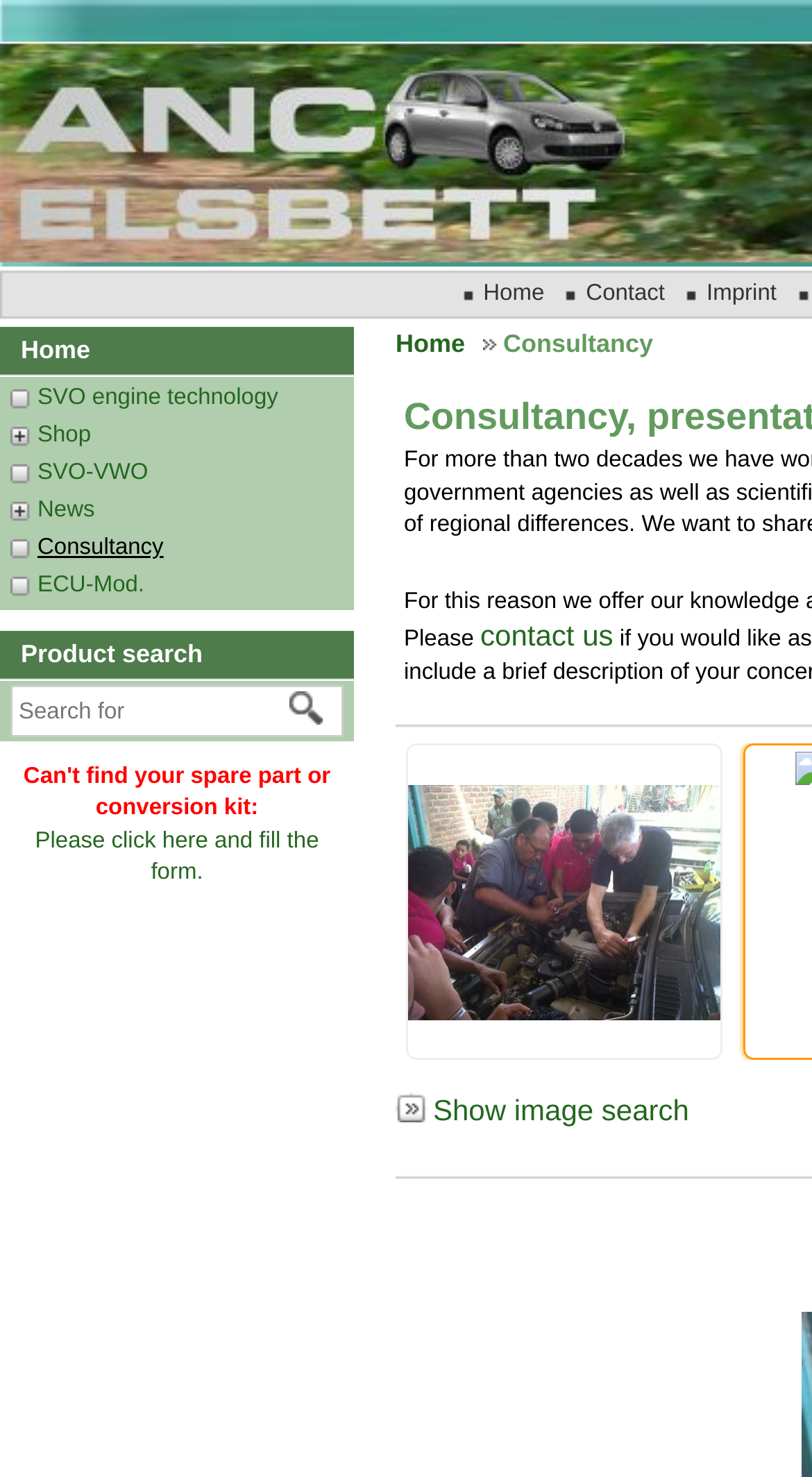Show me the bounding box coordinates of the clickable region to achieve the task as per the instruction: "Search for products".

[0.015, 0.465, 0.415, 0.498]